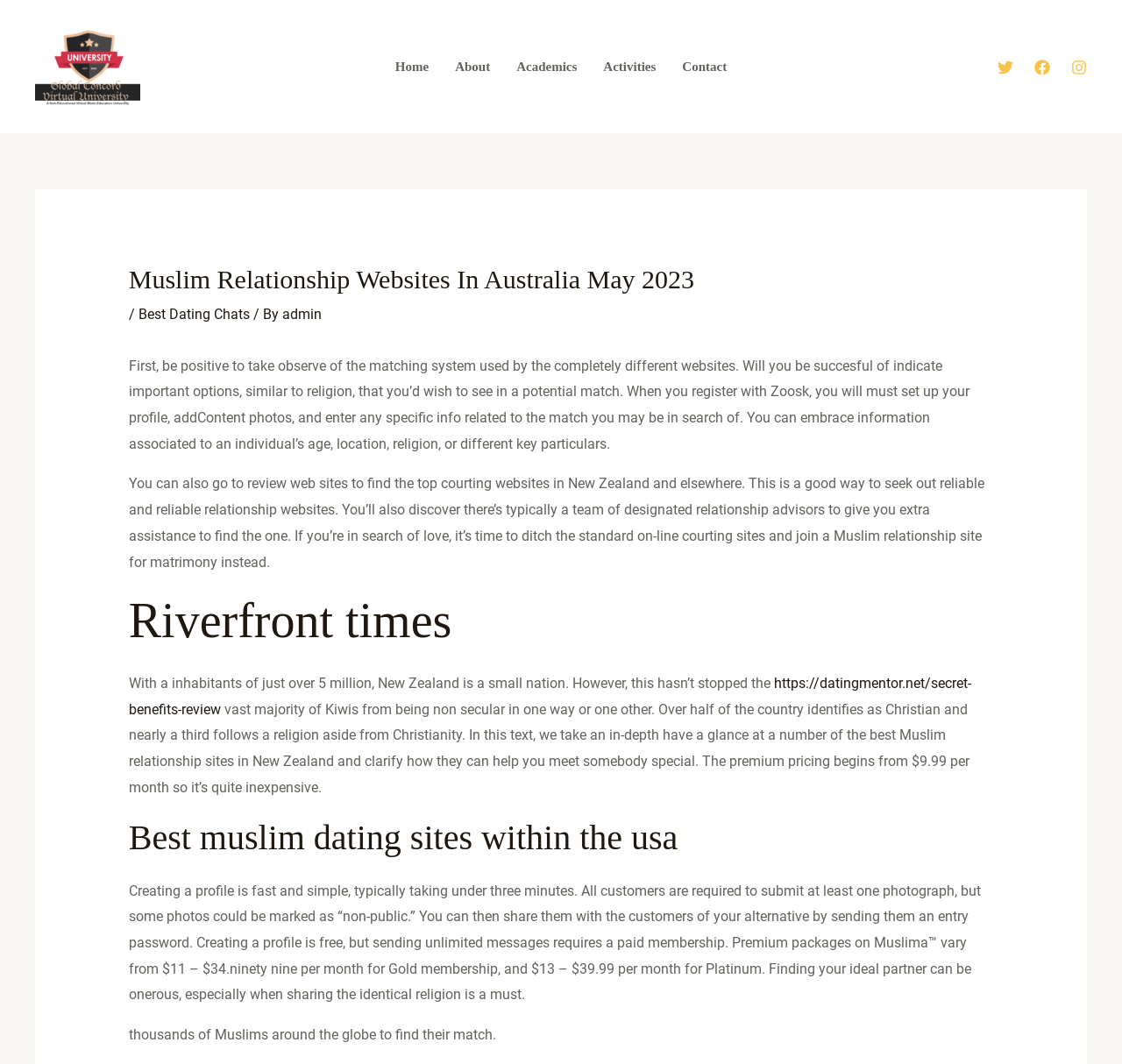Determine the bounding box coordinates of the region to click in order to accomplish the following instruction: "Check the 'Twitter' social media link". Provide the coordinates as four float numbers between 0 and 1, specifically [left, top, right, bottom].

[0.889, 0.056, 0.903, 0.071]